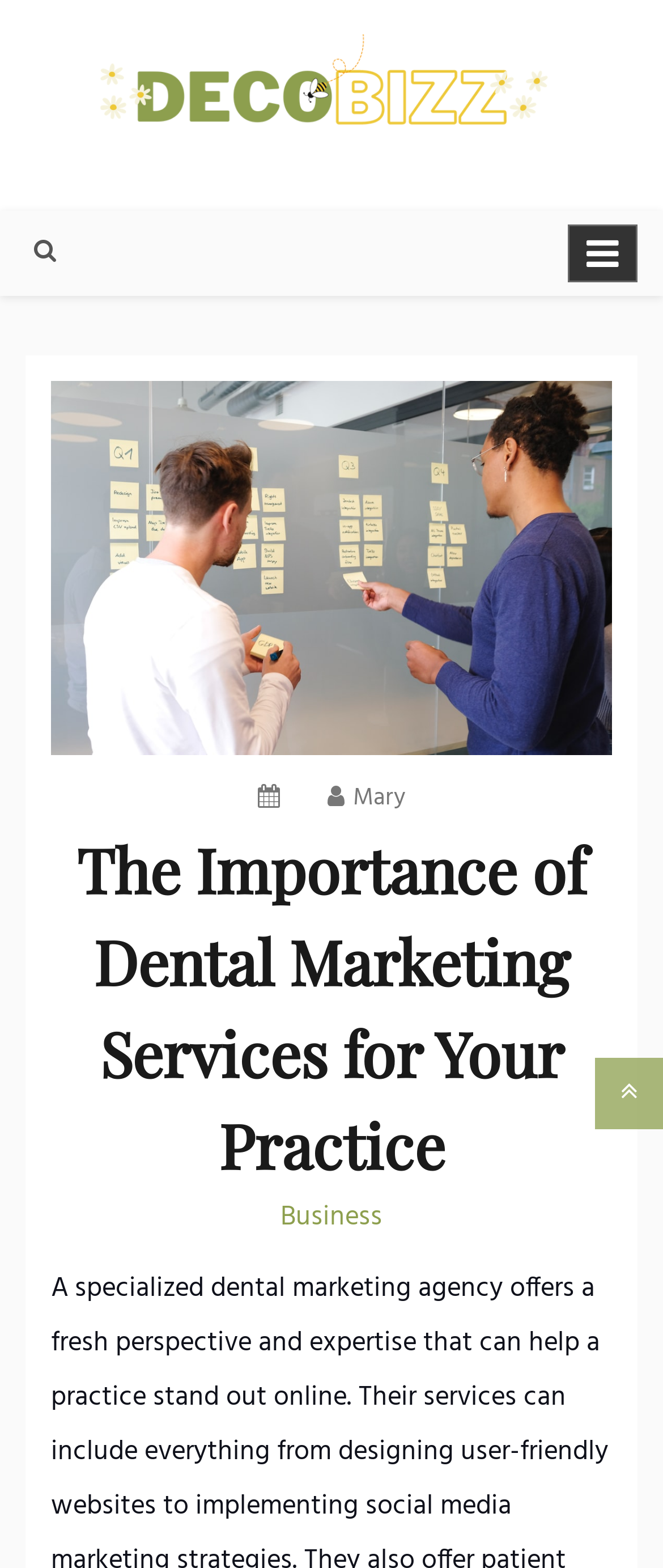Please determine the primary heading and provide its text.

The Importance of Dental Marketing Services for Your Practice